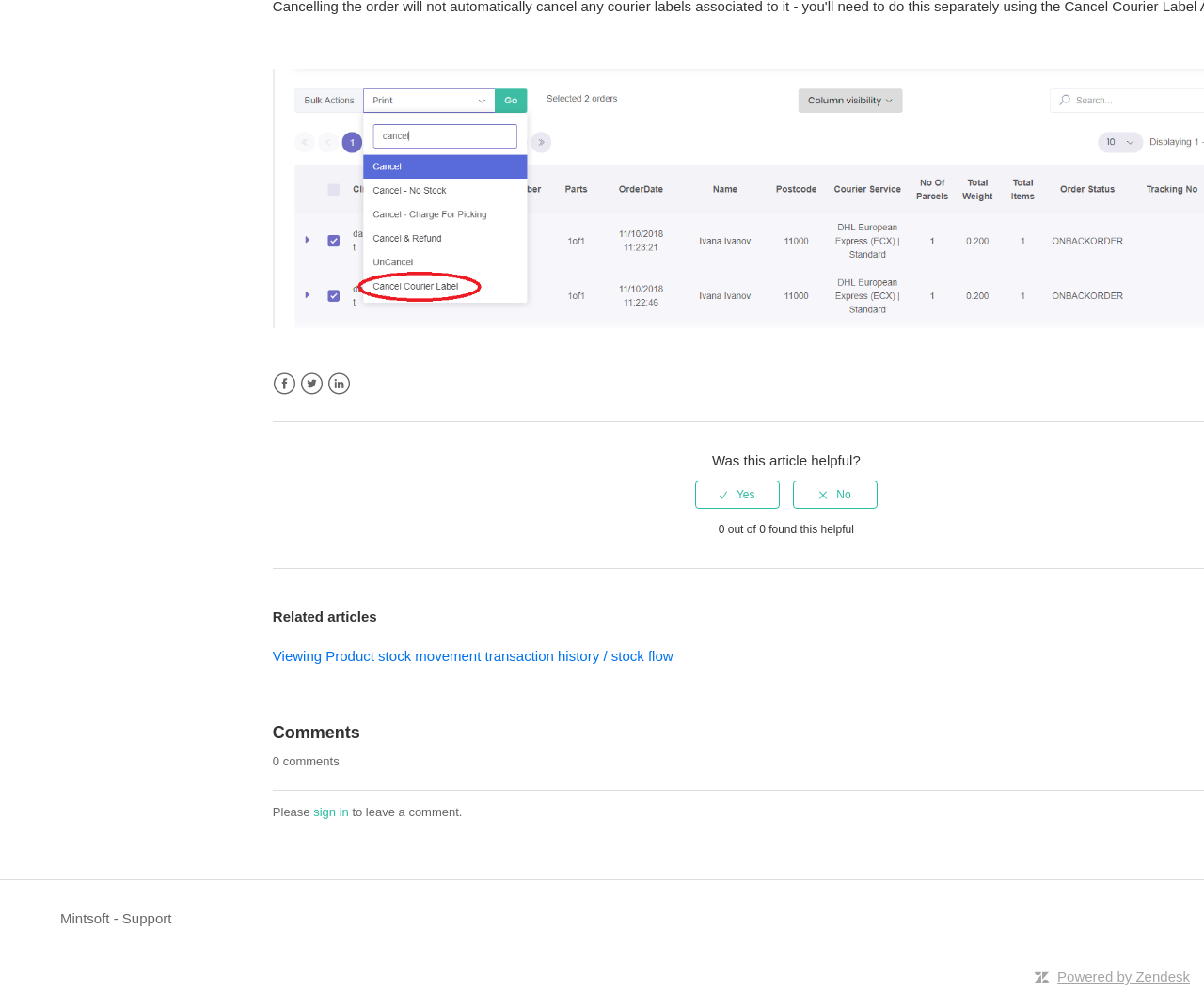What is required to leave a comment?
Using the image as a reference, answer the question with a short word or phrase.

Sign in